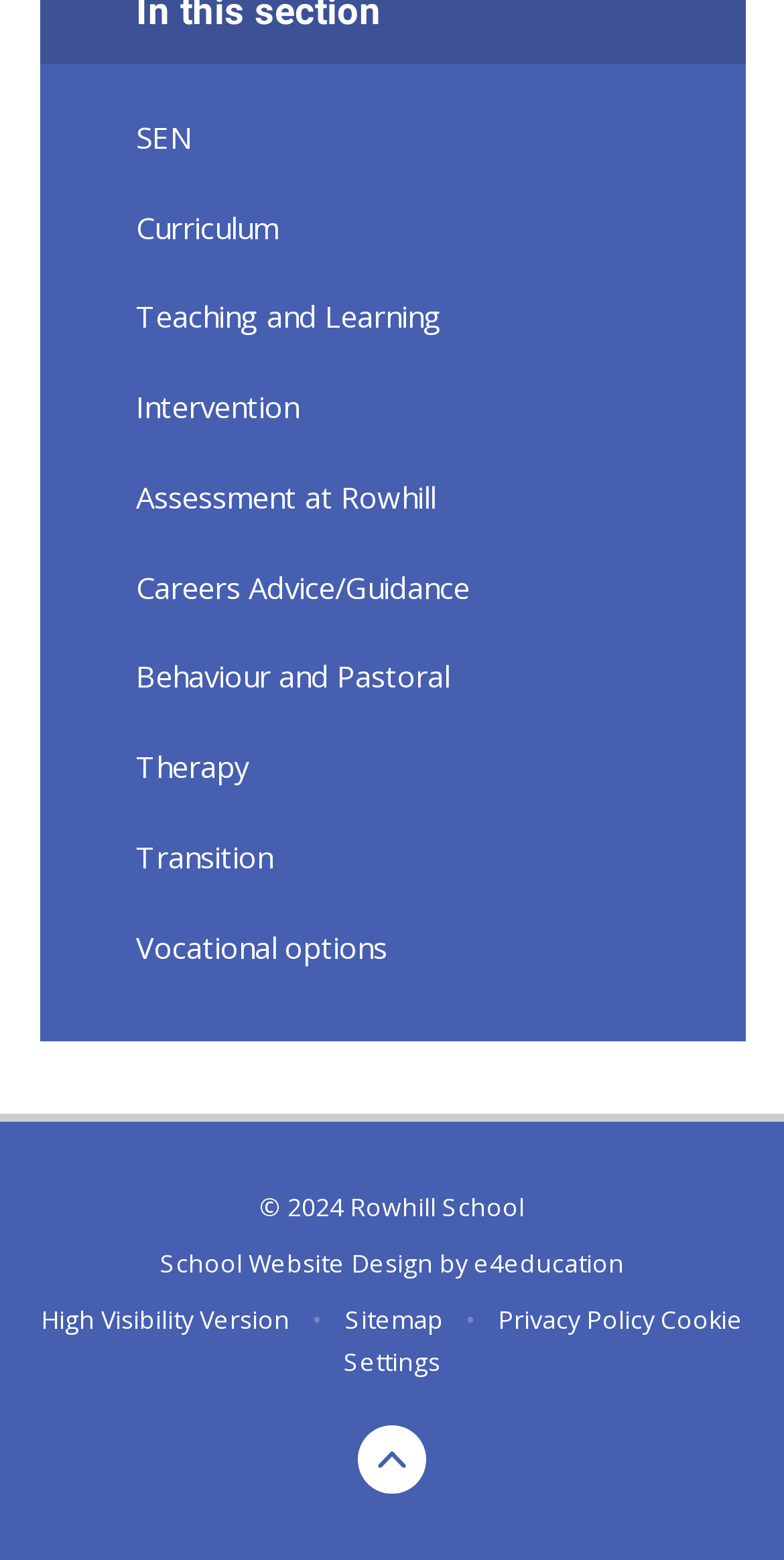Please identify the bounding box coordinates of the clickable area that will allow you to execute the instruction: "Click on e4education link".

[0.604, 0.799, 0.796, 0.821]